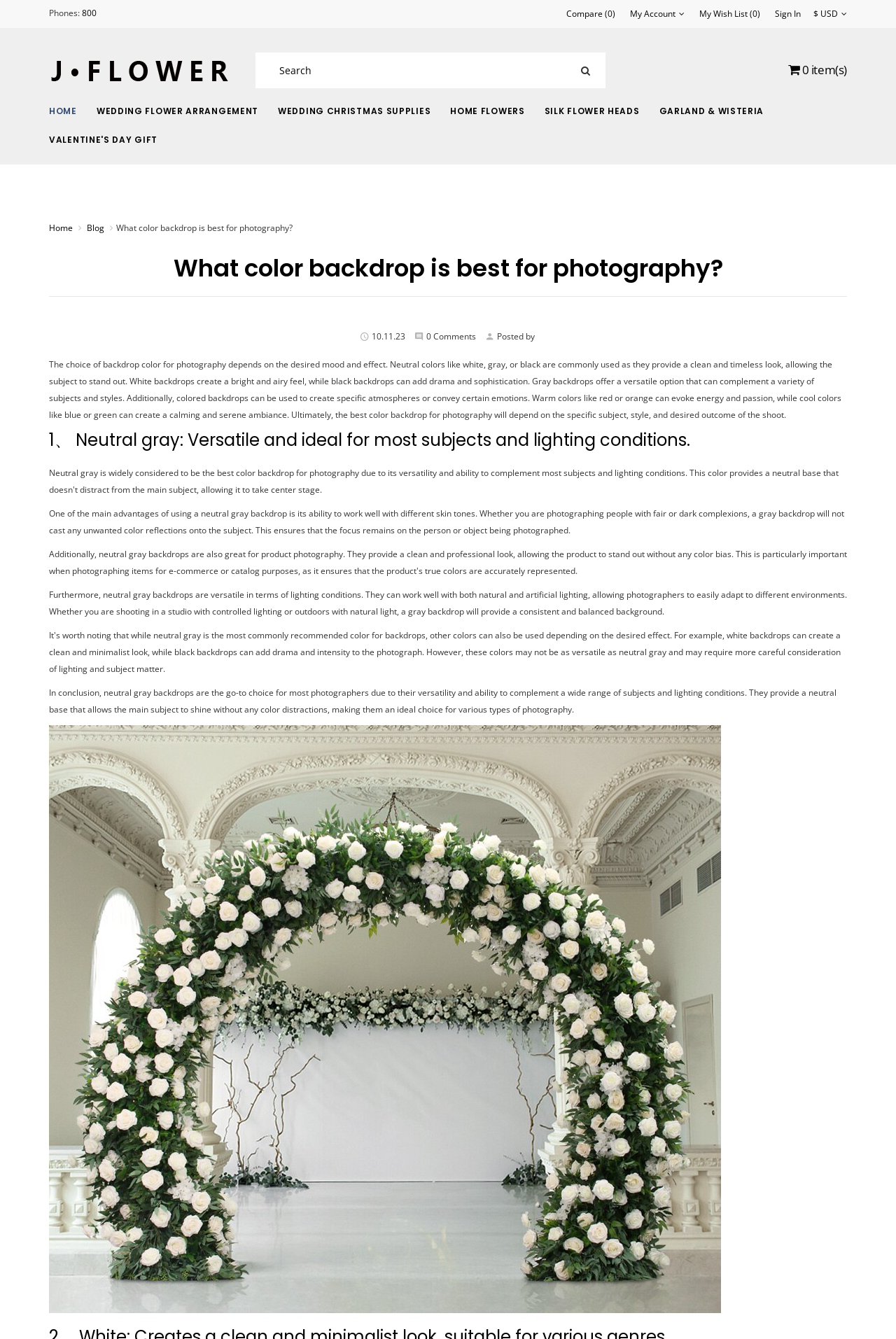Identify and extract the heading text of the webpage.

What color backdrop is best for photography?